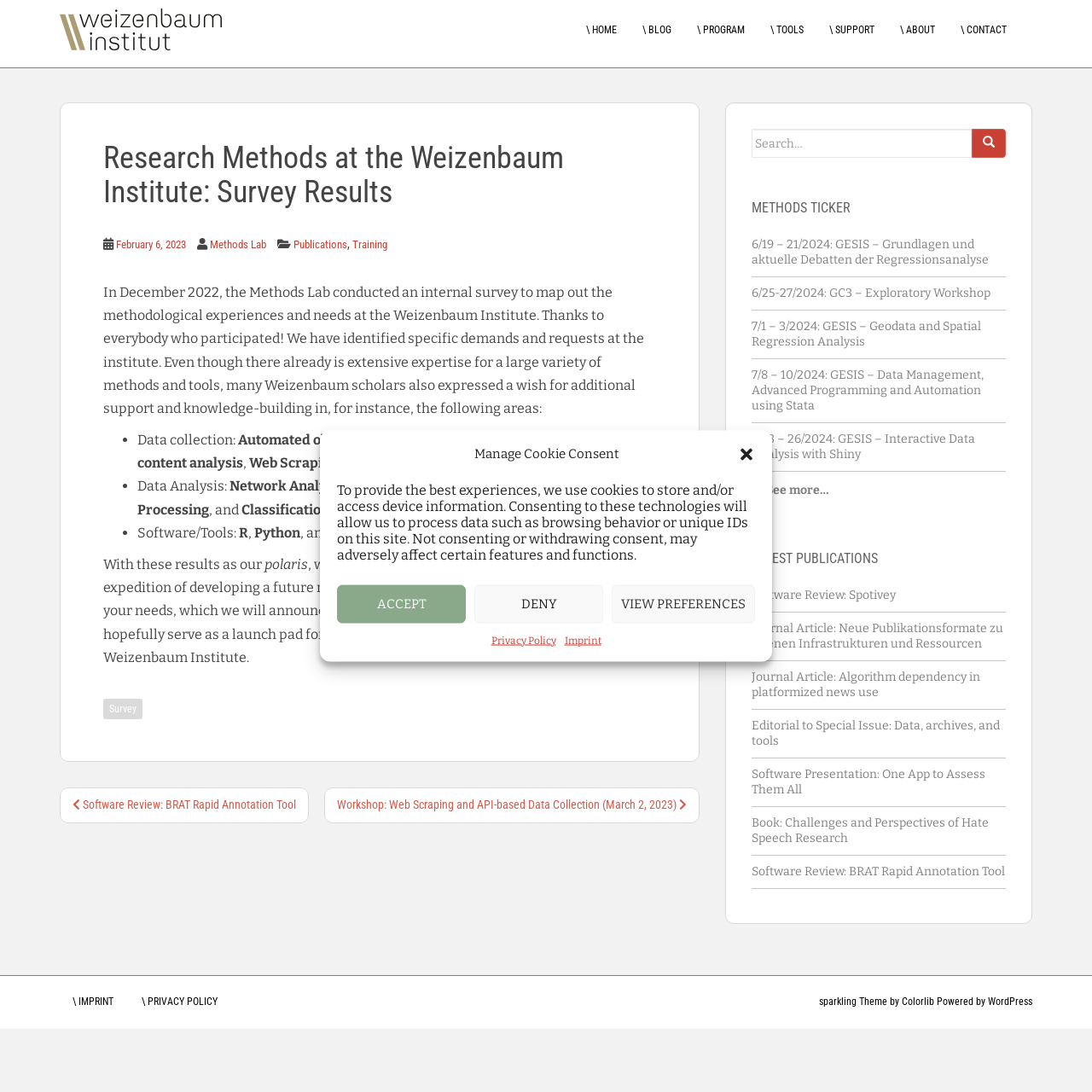Determine the bounding box coordinates for the area that should be clicked to carry out the following instruction: "Check the 'Latest Publications'".

[0.688, 0.505, 0.921, 0.519]